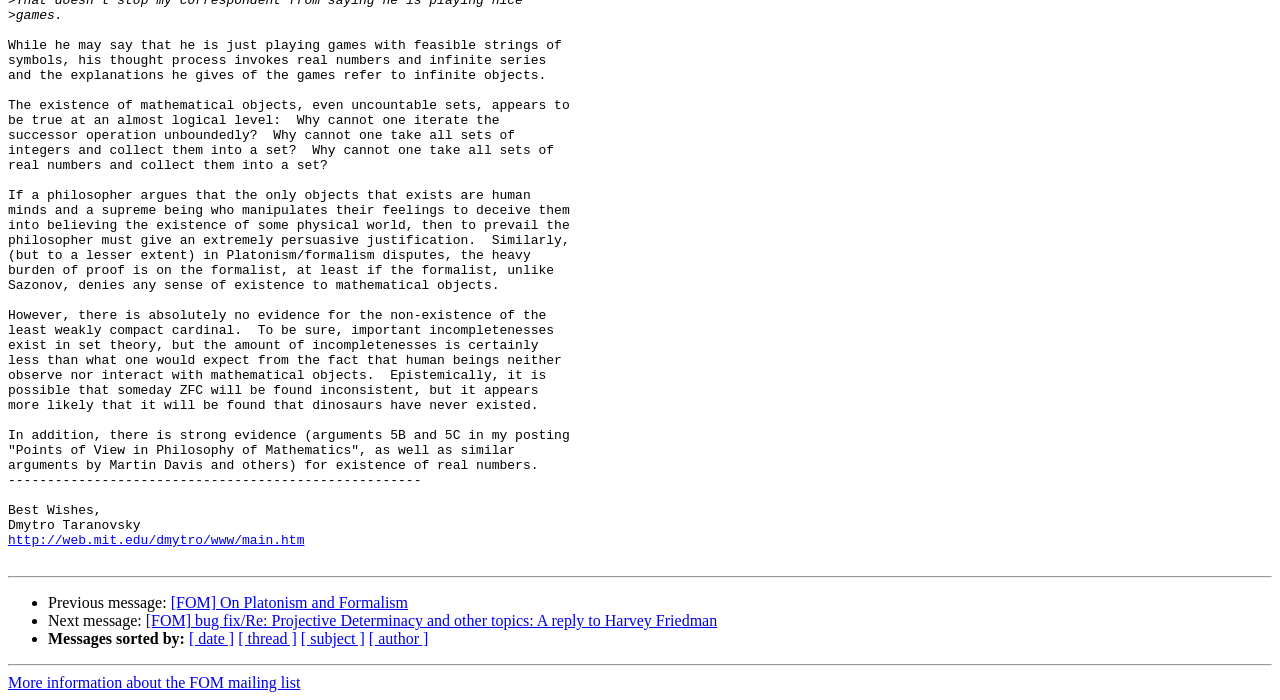What is the topic of the linked webpage?
Using the image, provide a detailed and thorough answer to the question.

The linked webpage, accessible via the link at the top of the page, appears to be the main webpage of the author, Dmytro Taranovsky. The link is labeled with the author's name, suggesting that it leads to a personal or professional website.